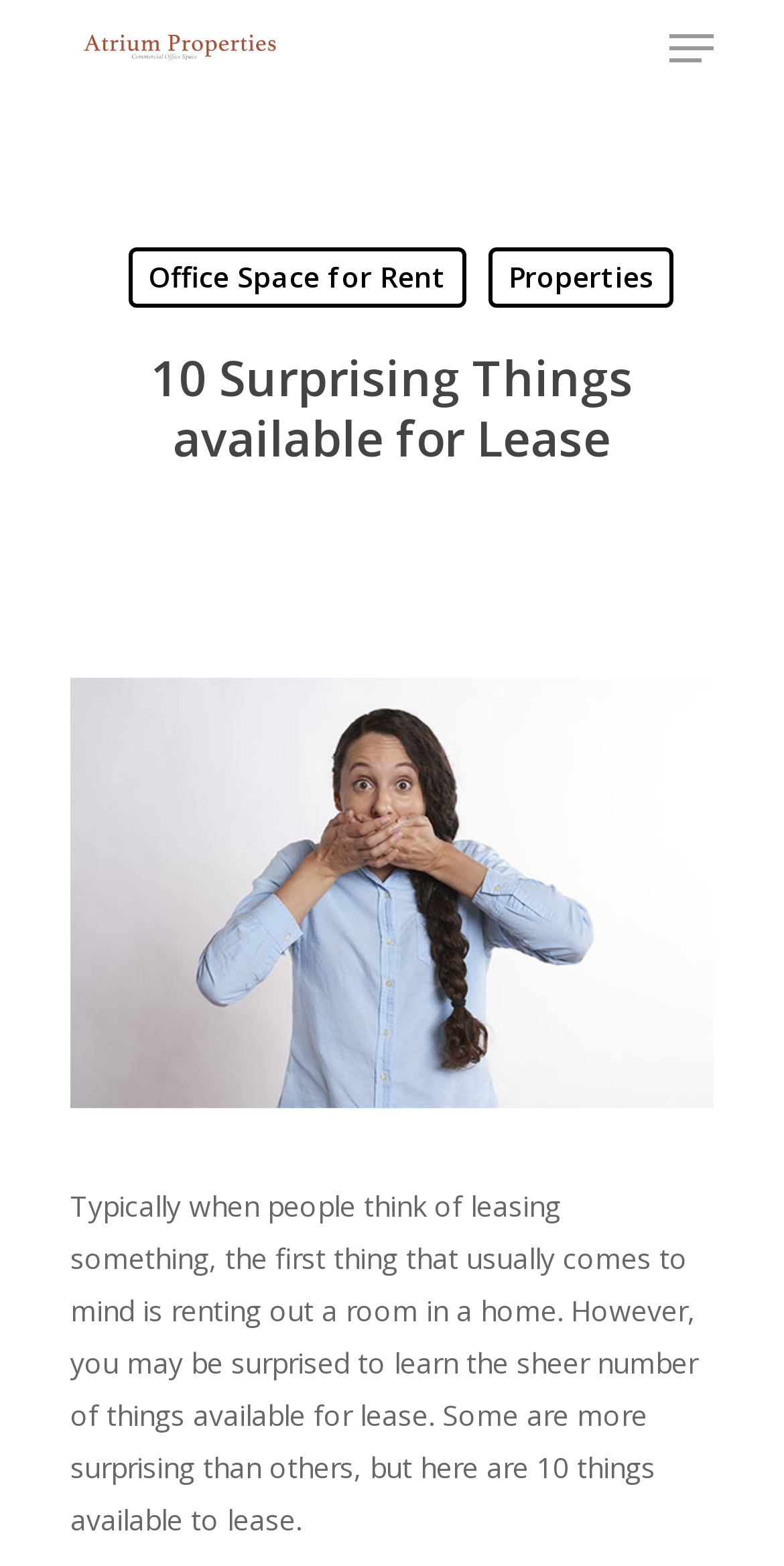Extract the bounding box for the UI element that matches this description: "Properties".

[0.623, 0.158, 0.859, 0.196]